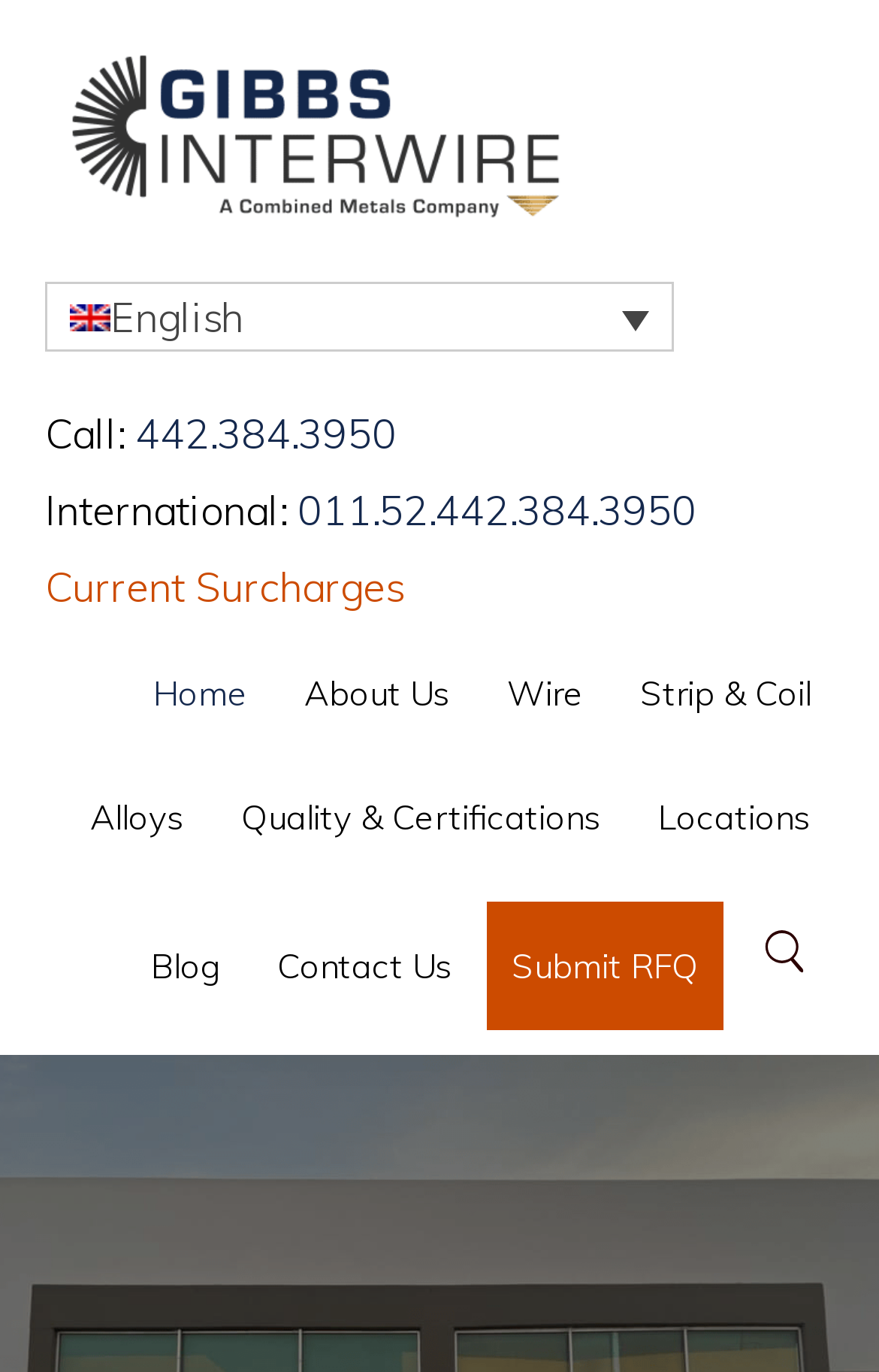Determine the bounding box coordinates for the element that should be clicked to follow this instruction: "Click the link to go to the home page". The coordinates should be given as four float numbers between 0 and 1, in the format [left, top, right, bottom].

[0.149, 0.46, 0.308, 0.55]